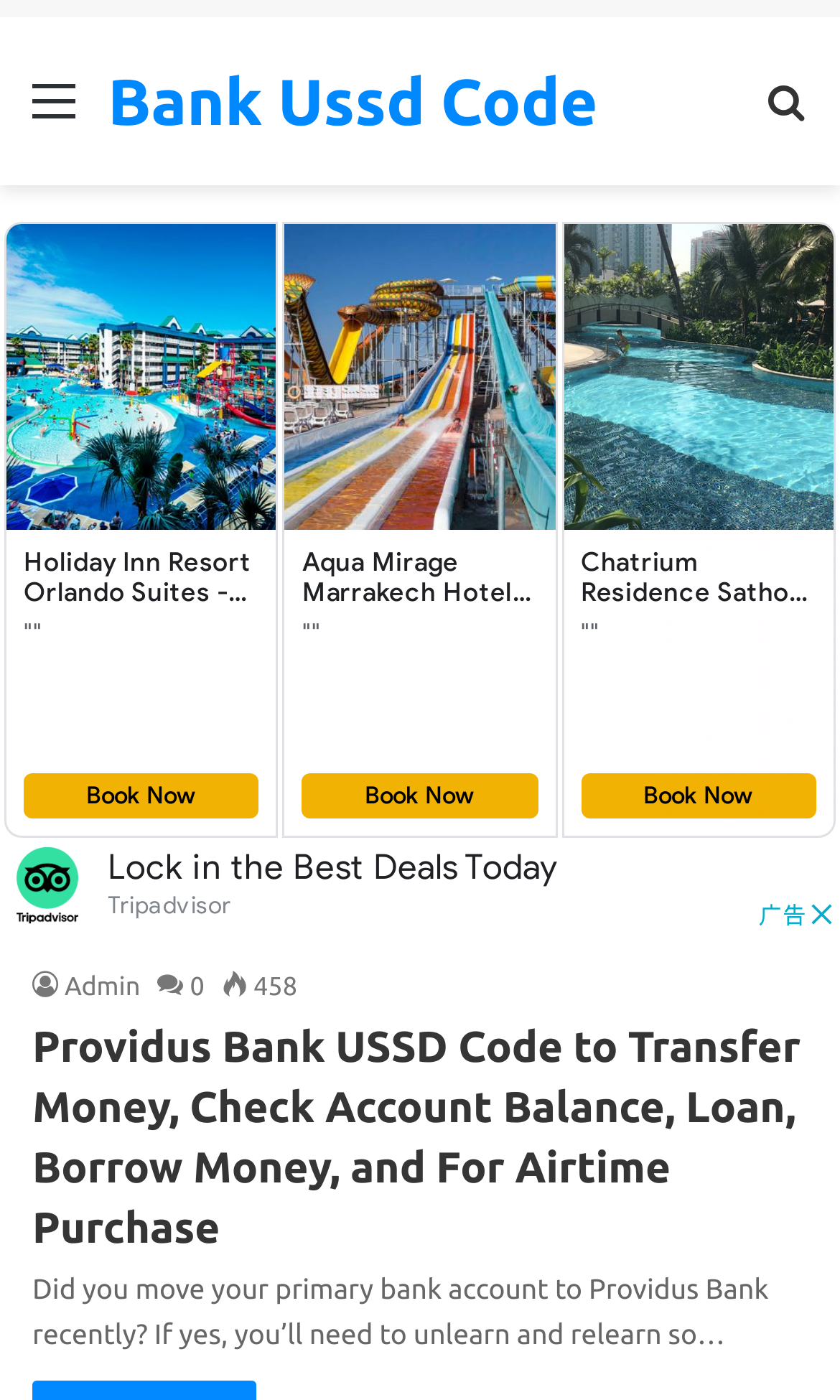Provide a brief response in the form of a single word or phrase:
How many links are on the webpage?

4